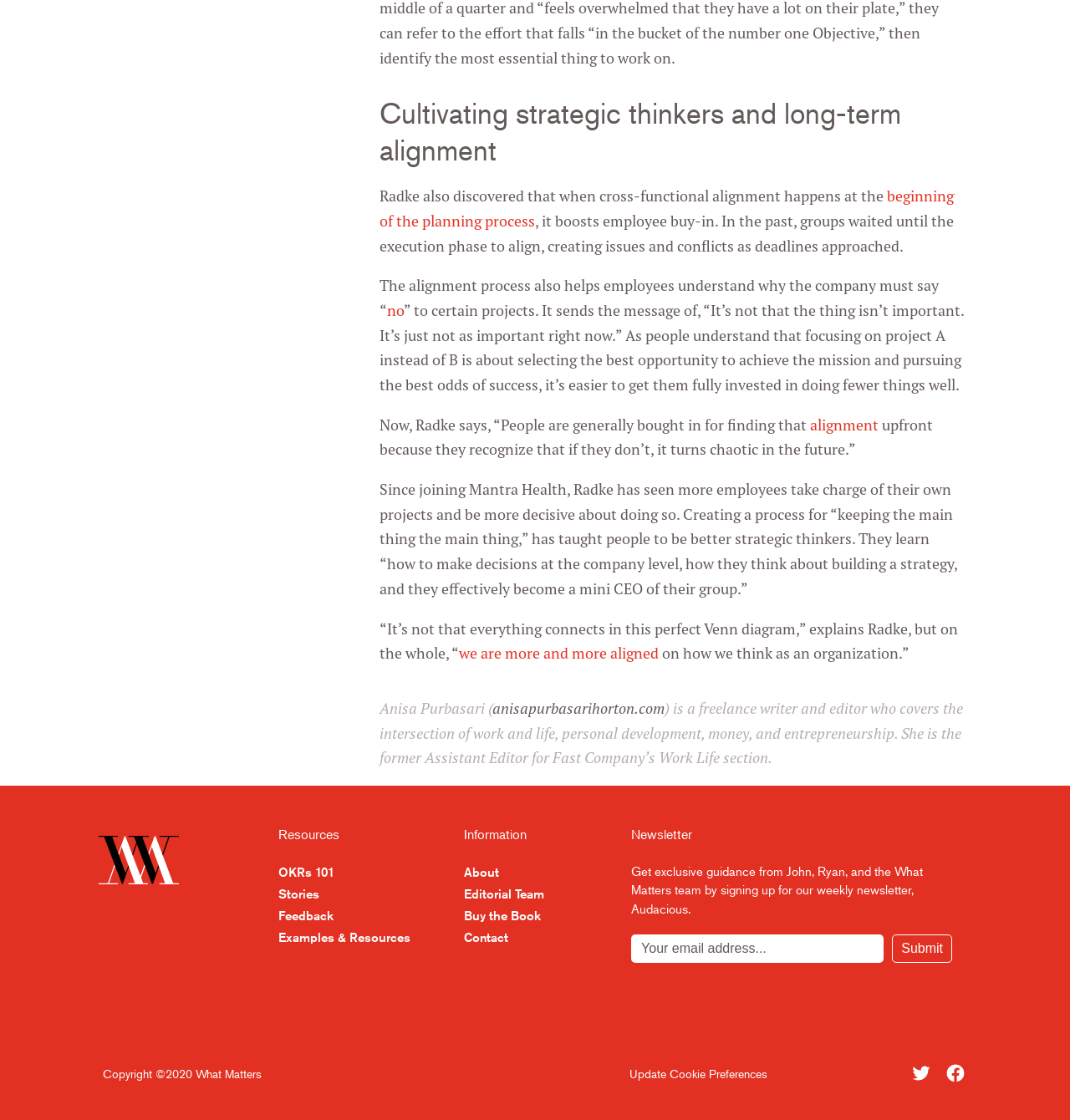Could you indicate the bounding box coordinates of the region to click in order to complete this instruction: "Click the link to view stories".

[0.26, 0.791, 0.298, 0.805]